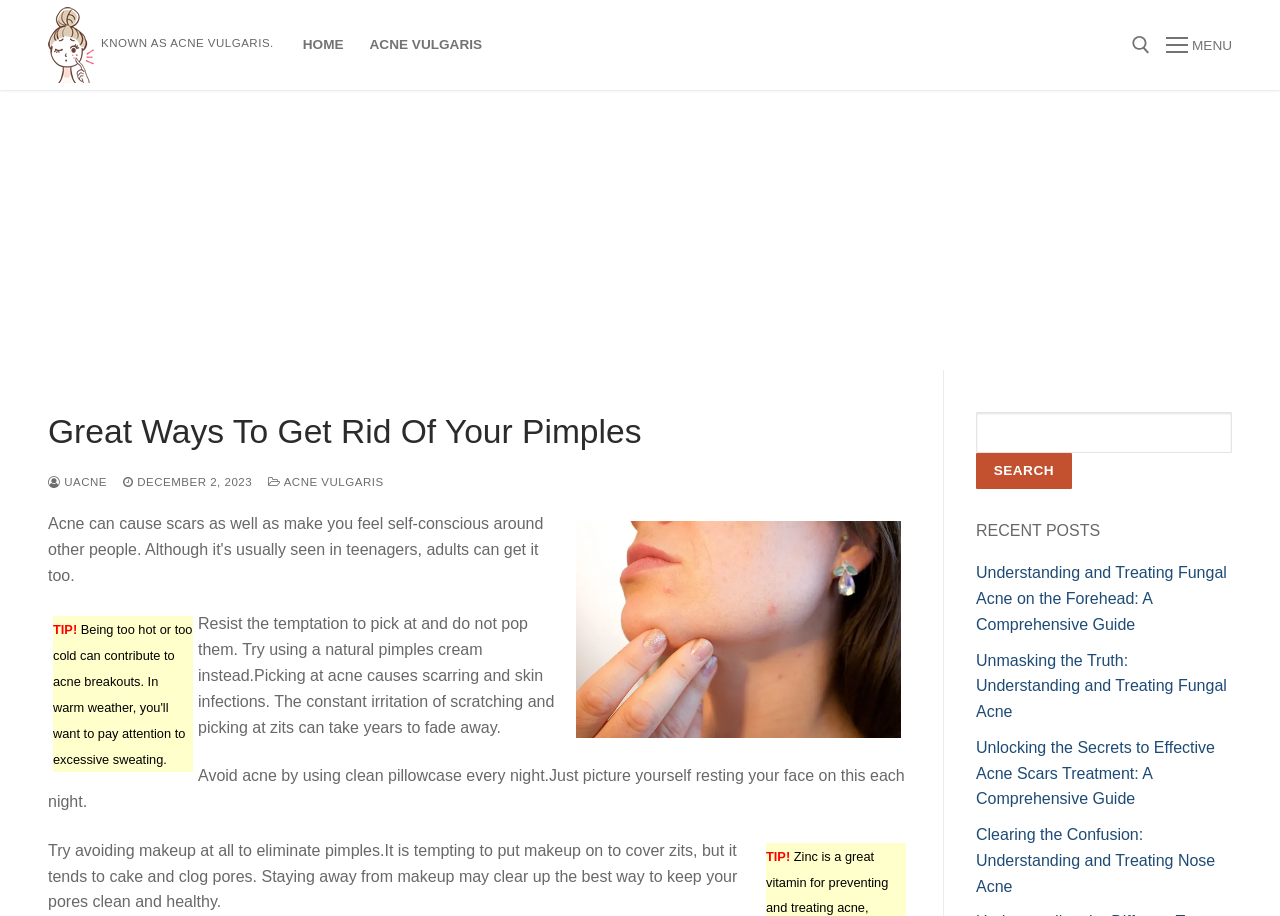Is there a search function on this webpage?
Provide a well-explained and detailed answer to the question.

I can see a search box and a submit search button on the webpage, which indicates that there is a search function available for users to search for specific content.